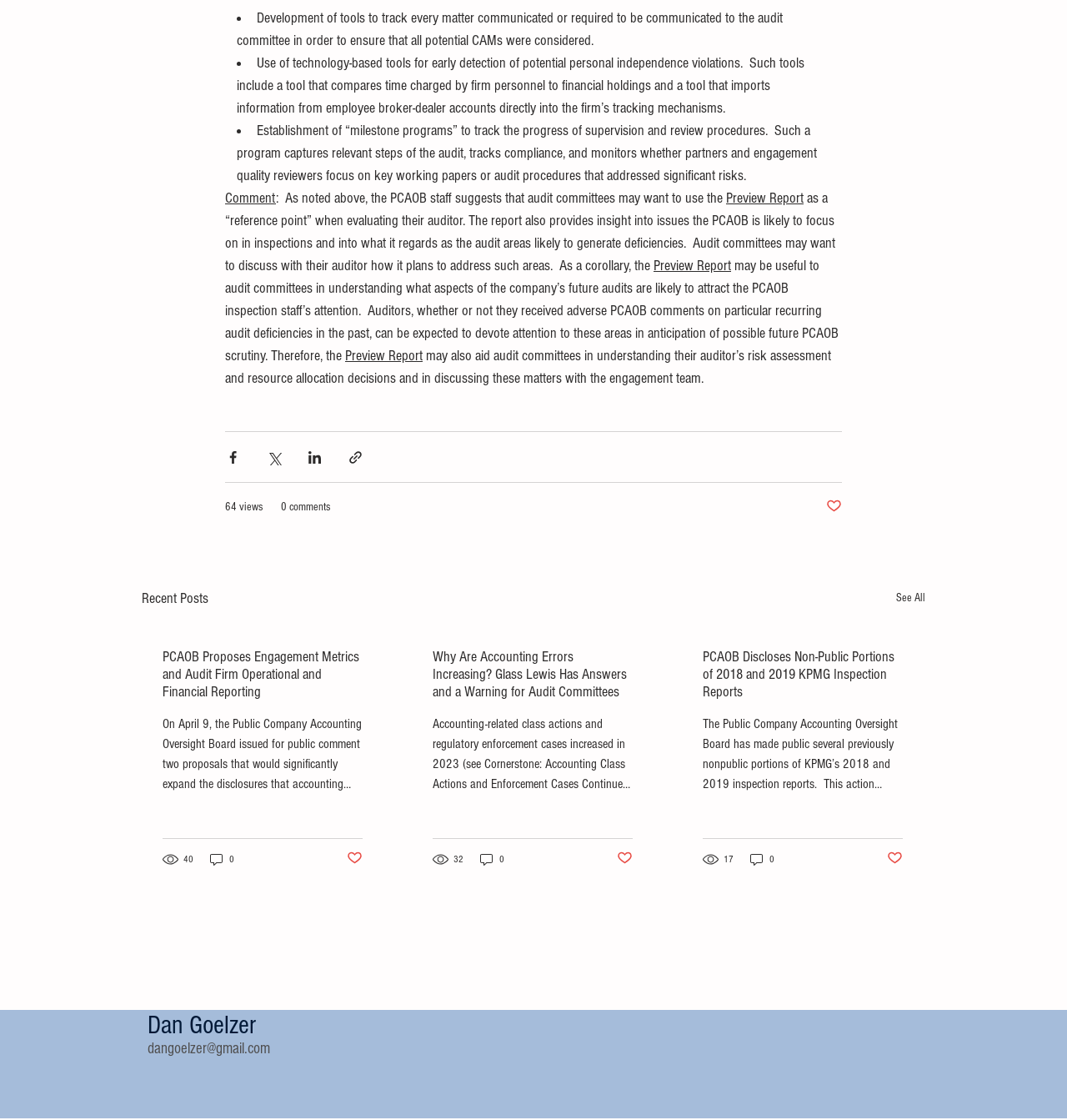Locate the bounding box coordinates of the clickable part needed for the task: "View article".

[0.152, 0.579, 0.34, 0.626]